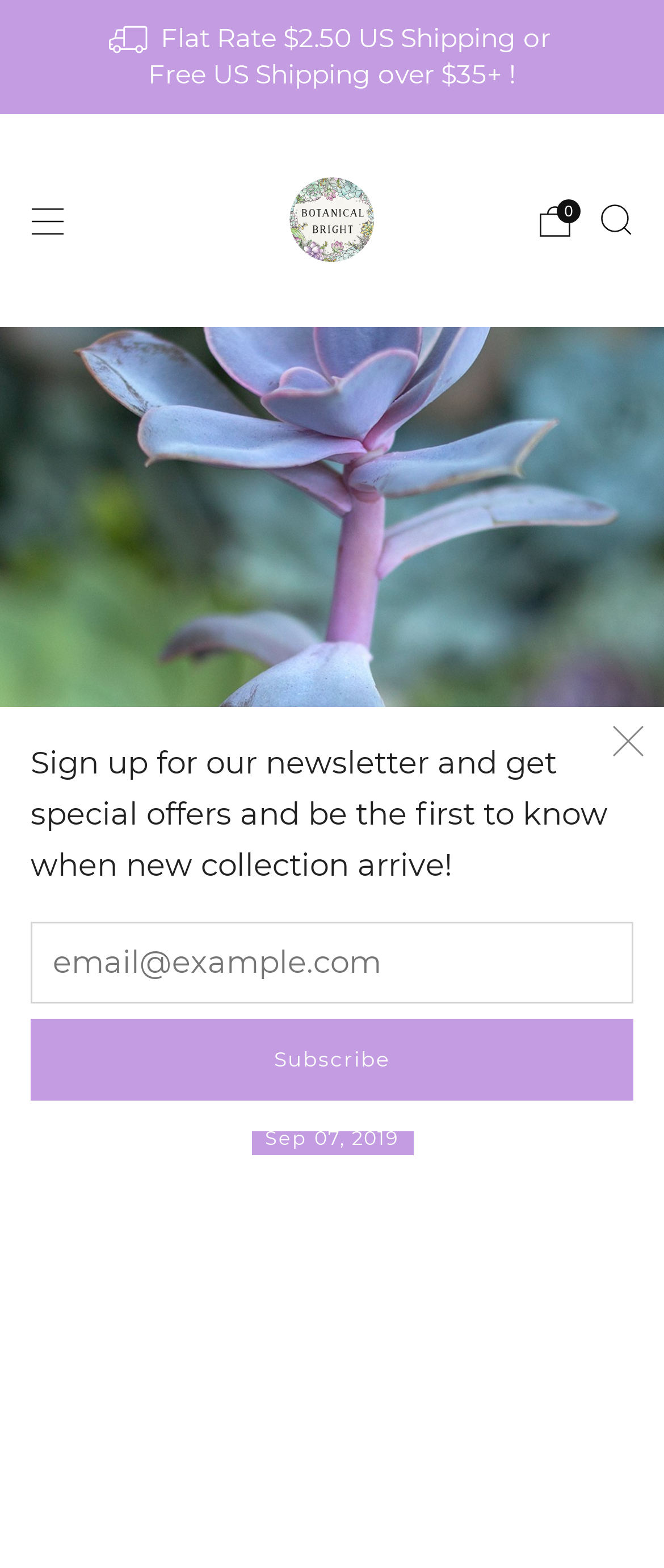Locate the bounding box coordinates of the element I should click to achieve the following instruction: "Visit the shop".

None